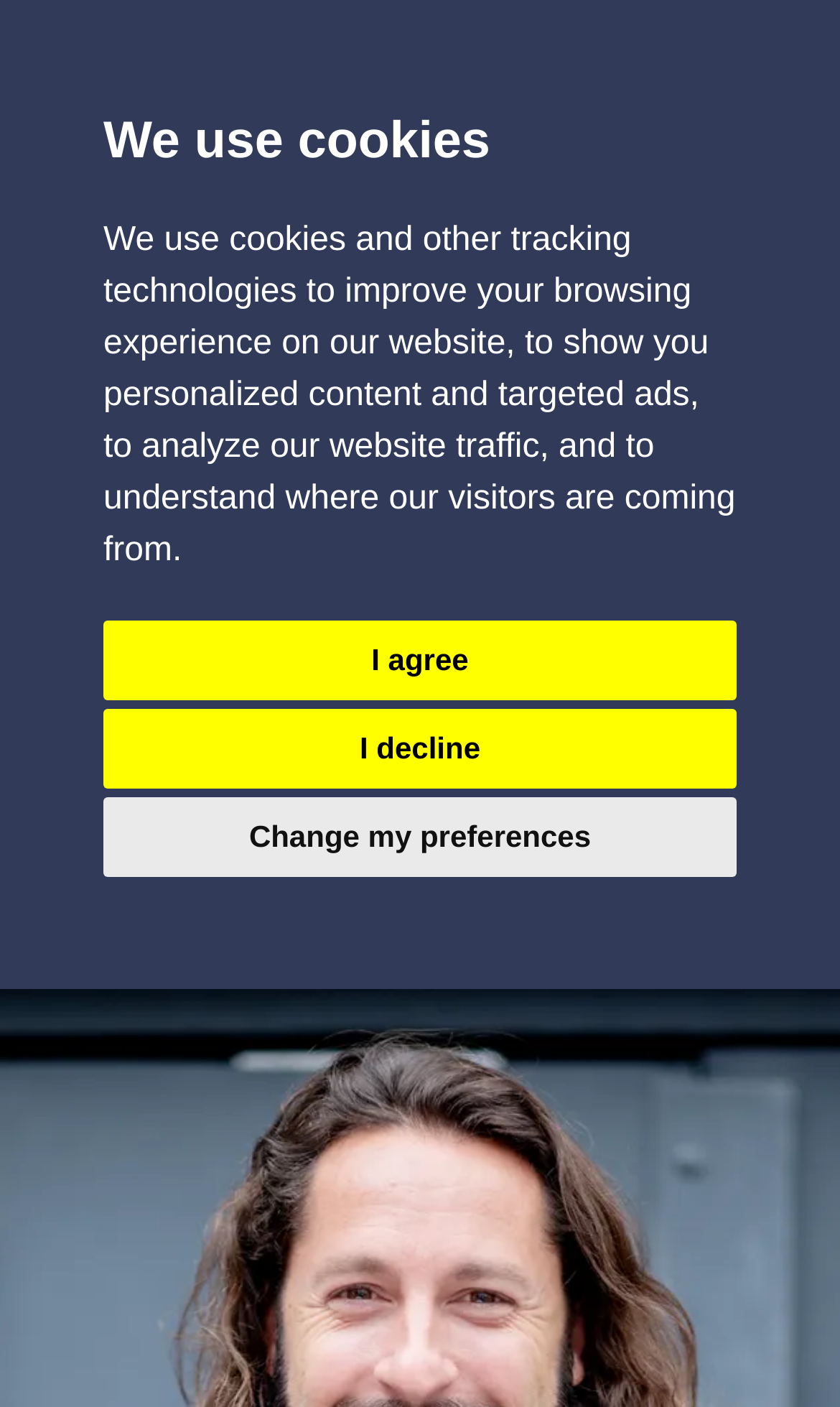Answer succinctly with a single word or phrase:
What is the purpose of the 'I agree' button?

To accept cookies